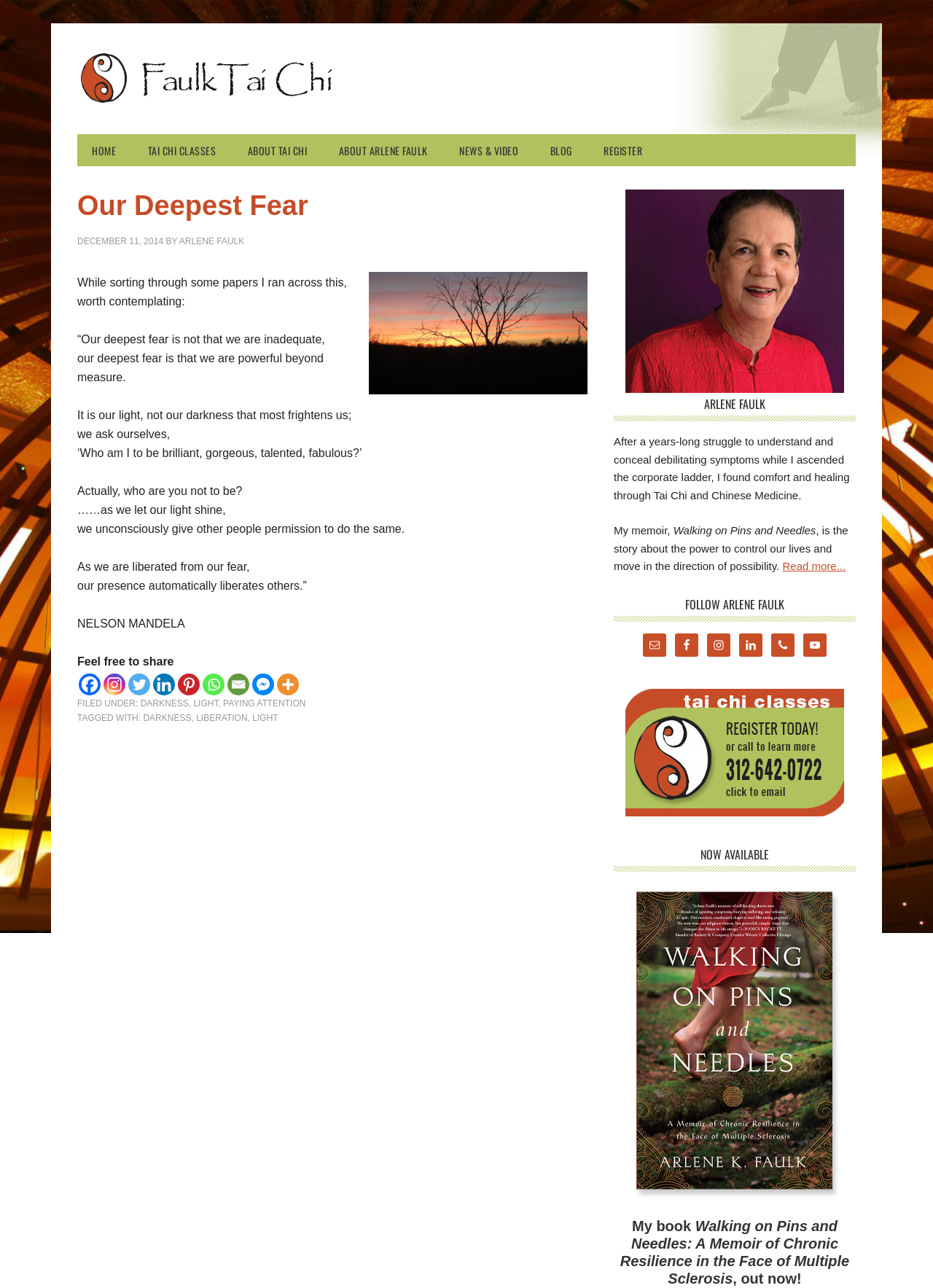Please provide a brief answer to the question using only one word or phrase: 
What is the type of classes mentioned in the navigation menu?

Tai Chi Classes